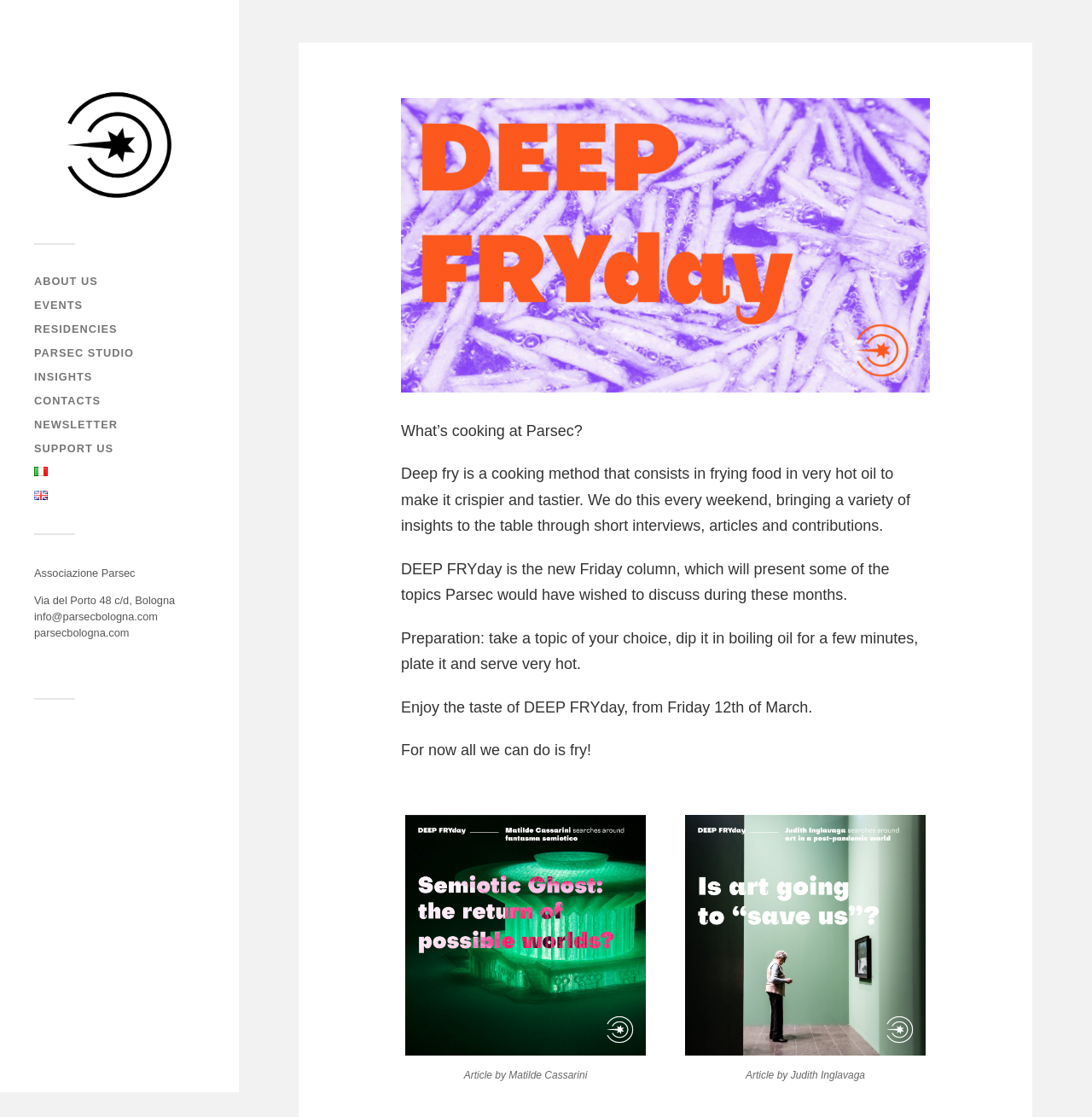Ascertain the bounding box coordinates for the UI element detailed here: "PARSEC STUDIO". The coordinates should be provided as [left, top, right, bottom] with each value being a float between 0 and 1.

[0.031, 0.31, 0.123, 0.322]